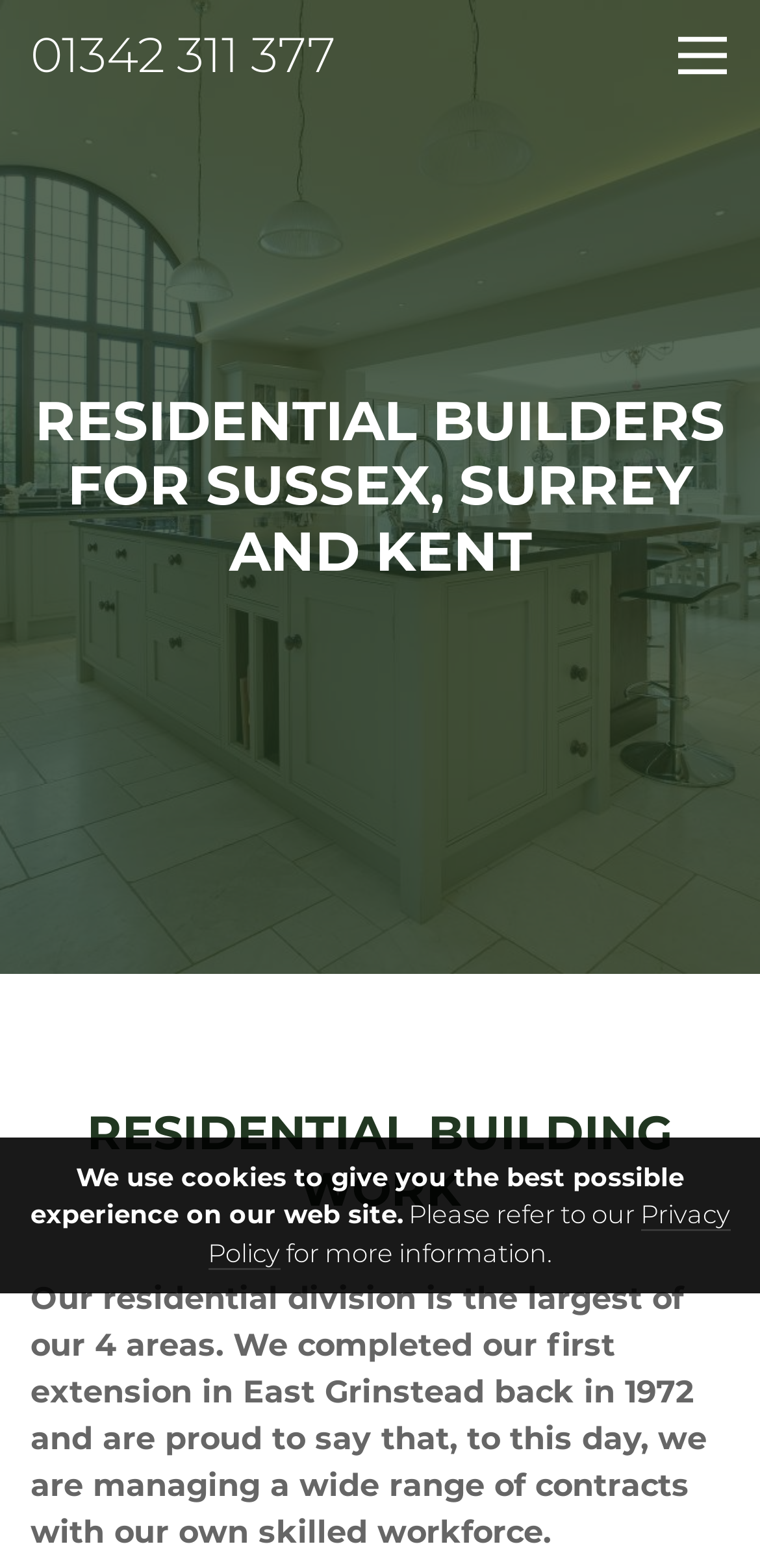What is the phone number on the webpage?
From the image, respond with a single word or phrase.

01342 311 377